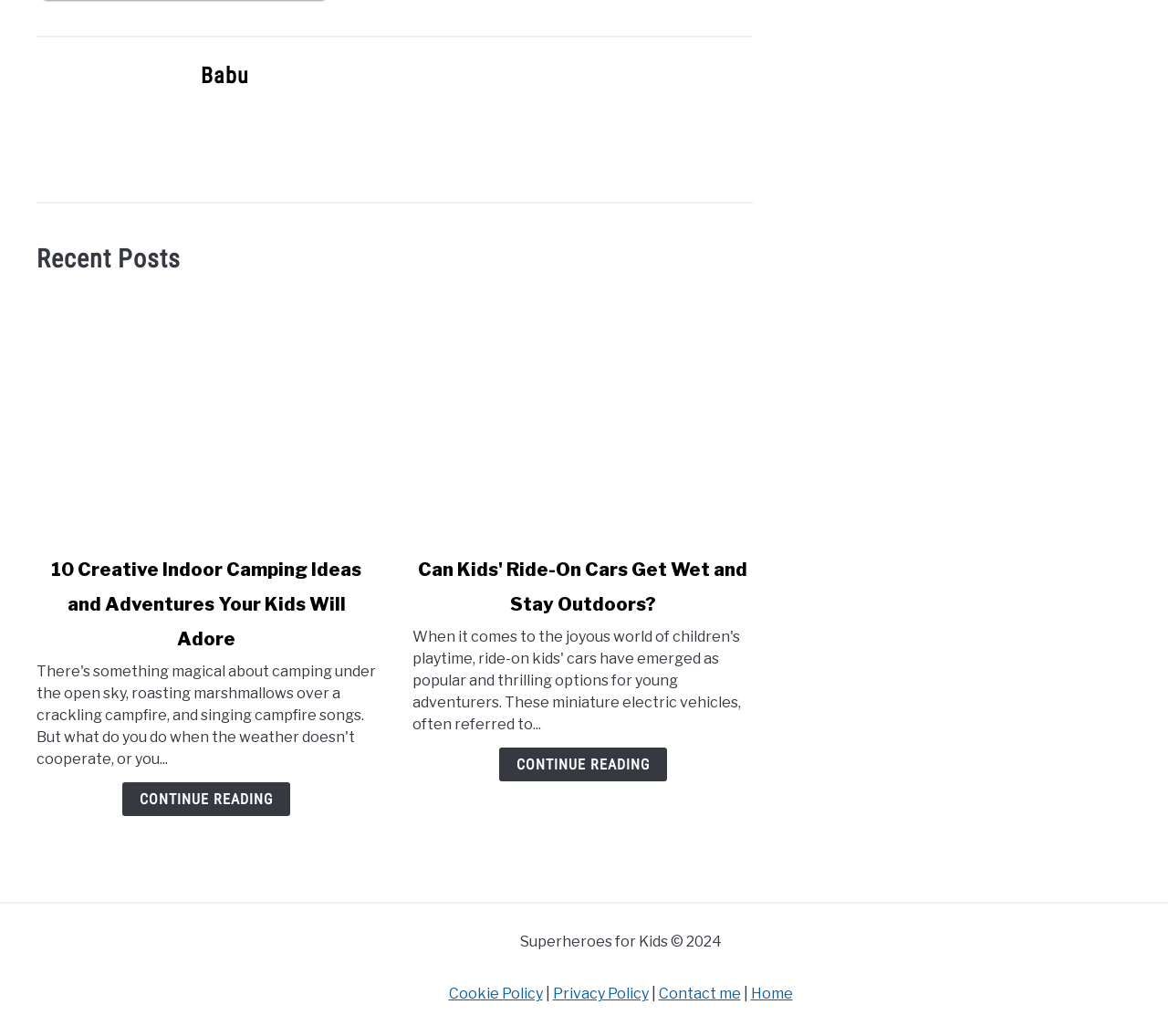Given the element description Privacy Policy, predict the bounding box coordinates for the UI element in the webpage screenshot. The format should be (top-left x, top-left y, bottom-right x, bottom-right y), and the values should be between 0 and 1.

[0.473, 0.951, 0.555, 0.968]